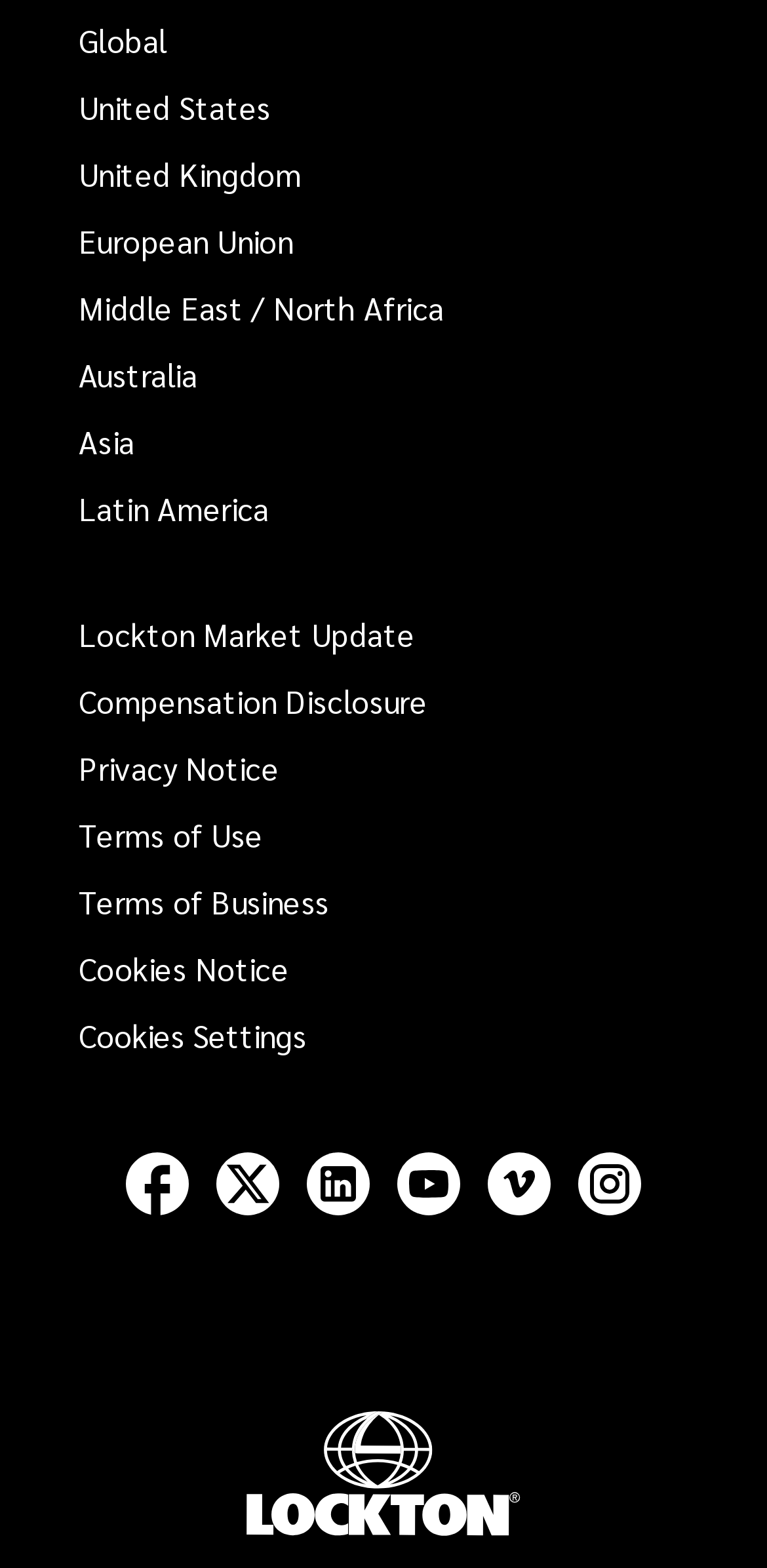Provide a thorough and detailed response to the question by examining the image: 
How many regions are listed?

I counted the number of links with region names, starting from 'United States' to 'Latin America', and found 8 regions listed.